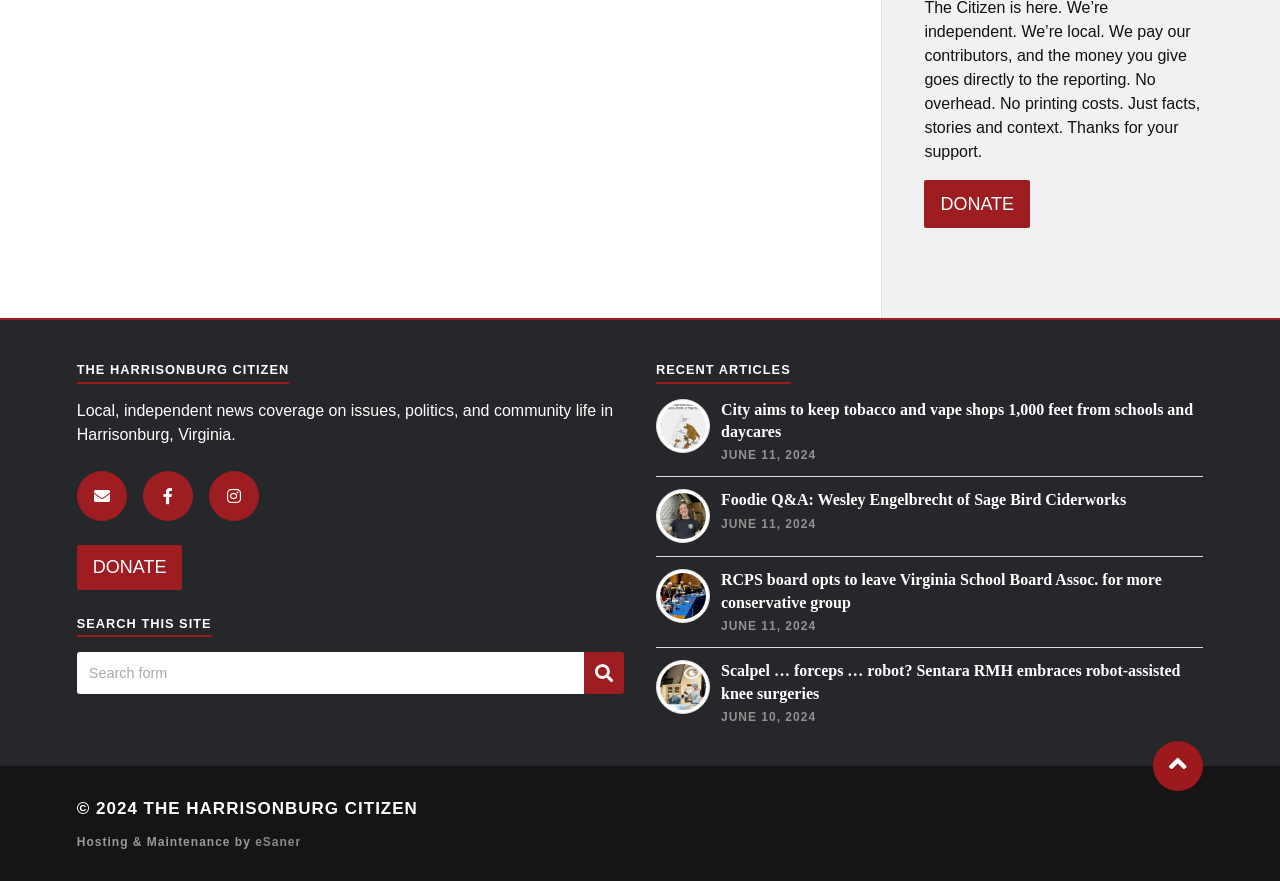What is the purpose of the search box?
Refer to the image and give a detailed answer to the question.

I found the answer by looking at the search box element and its adjacent heading element with the text 'SEARCH THIS SITE', which suggests that the search box is used to search for content within the website.